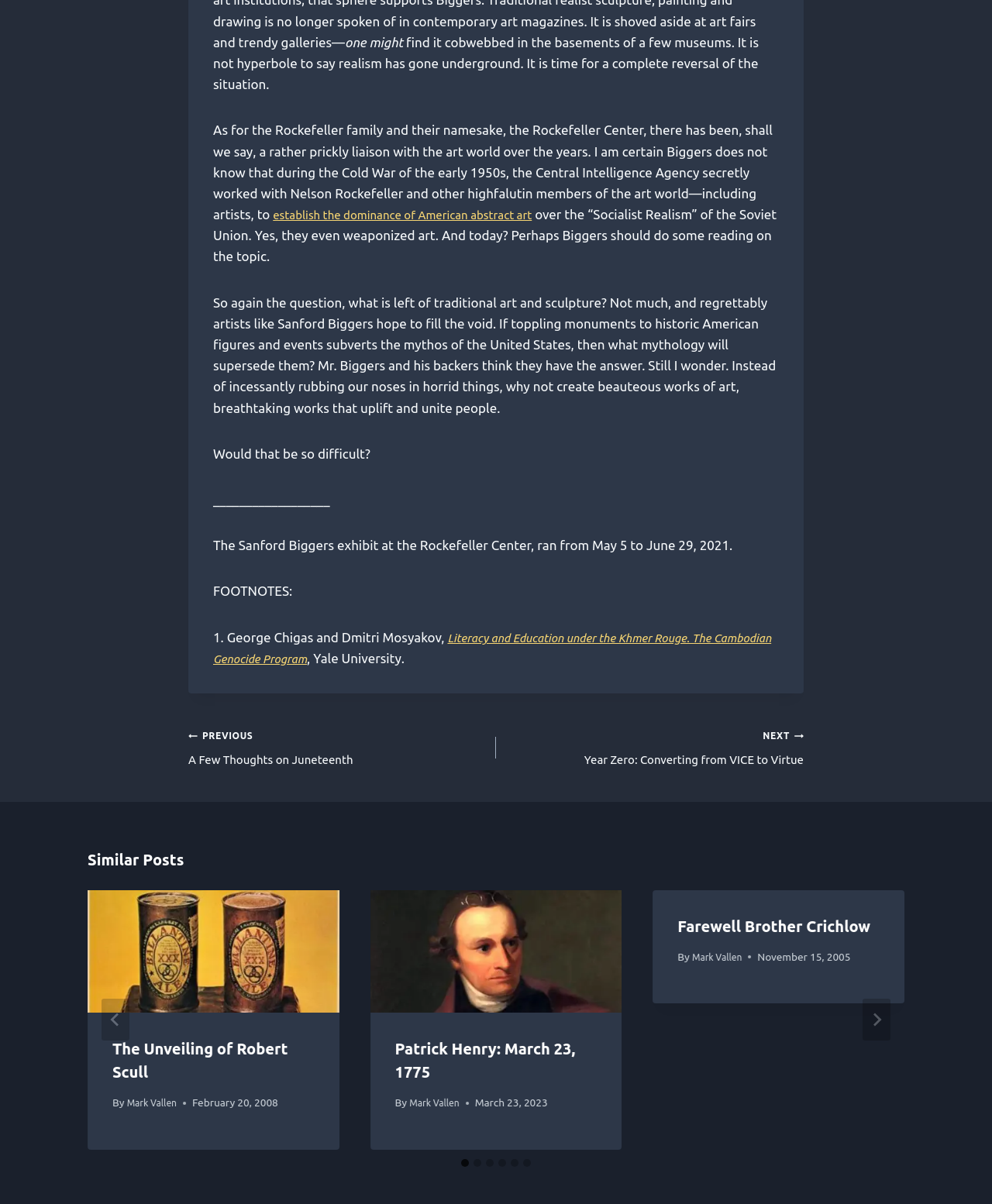How many similar posts are there?
Based on the image content, provide your answer in one word or a short phrase.

6